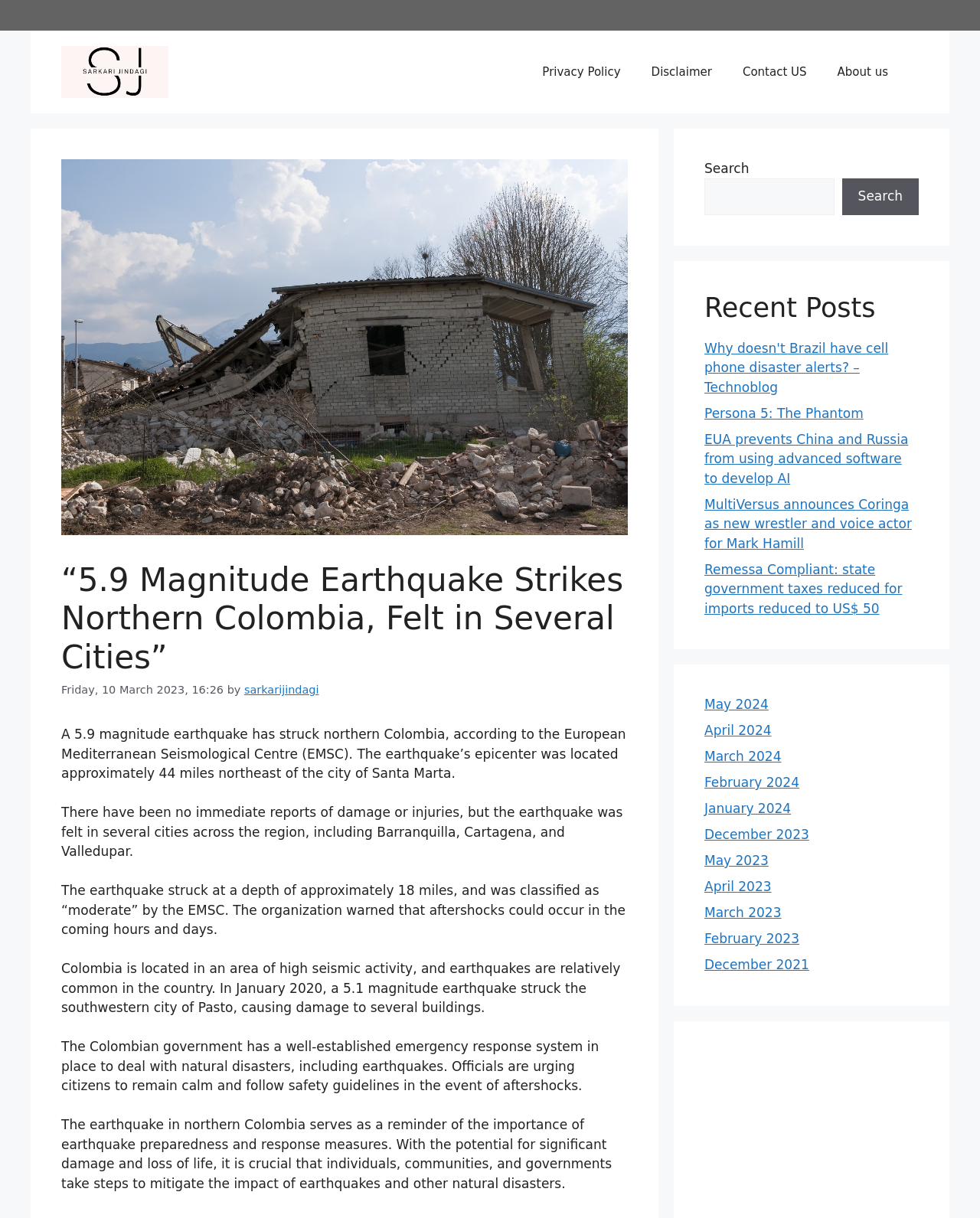Where was the epicenter of the earthquake located?
Please describe in detail the information shown in the image to answer the question.

The location of the epicenter can be found in the article text, which states 'The earthquake’s epicenter was located approximately 44 miles northeast of the city of Santa Marta'.